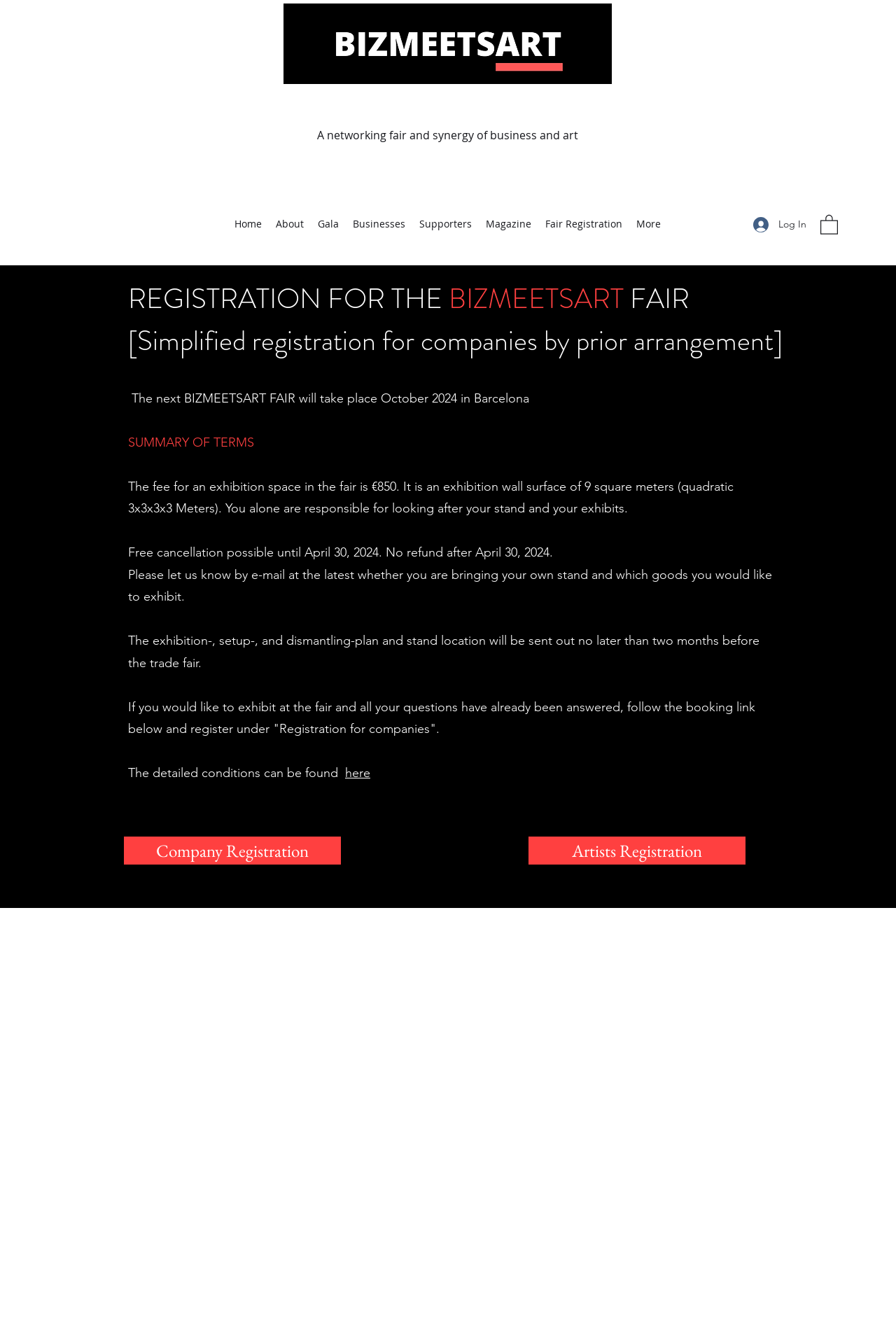Refer to the image and answer the question with as much detail as possible: What is the deadline for free cancellation?

Based on the static text 'Free cancellation possible until April 30, 2024. No refund after April 30, 2024.', it can be inferred that the deadline for free cancellation is April 30, 2024.